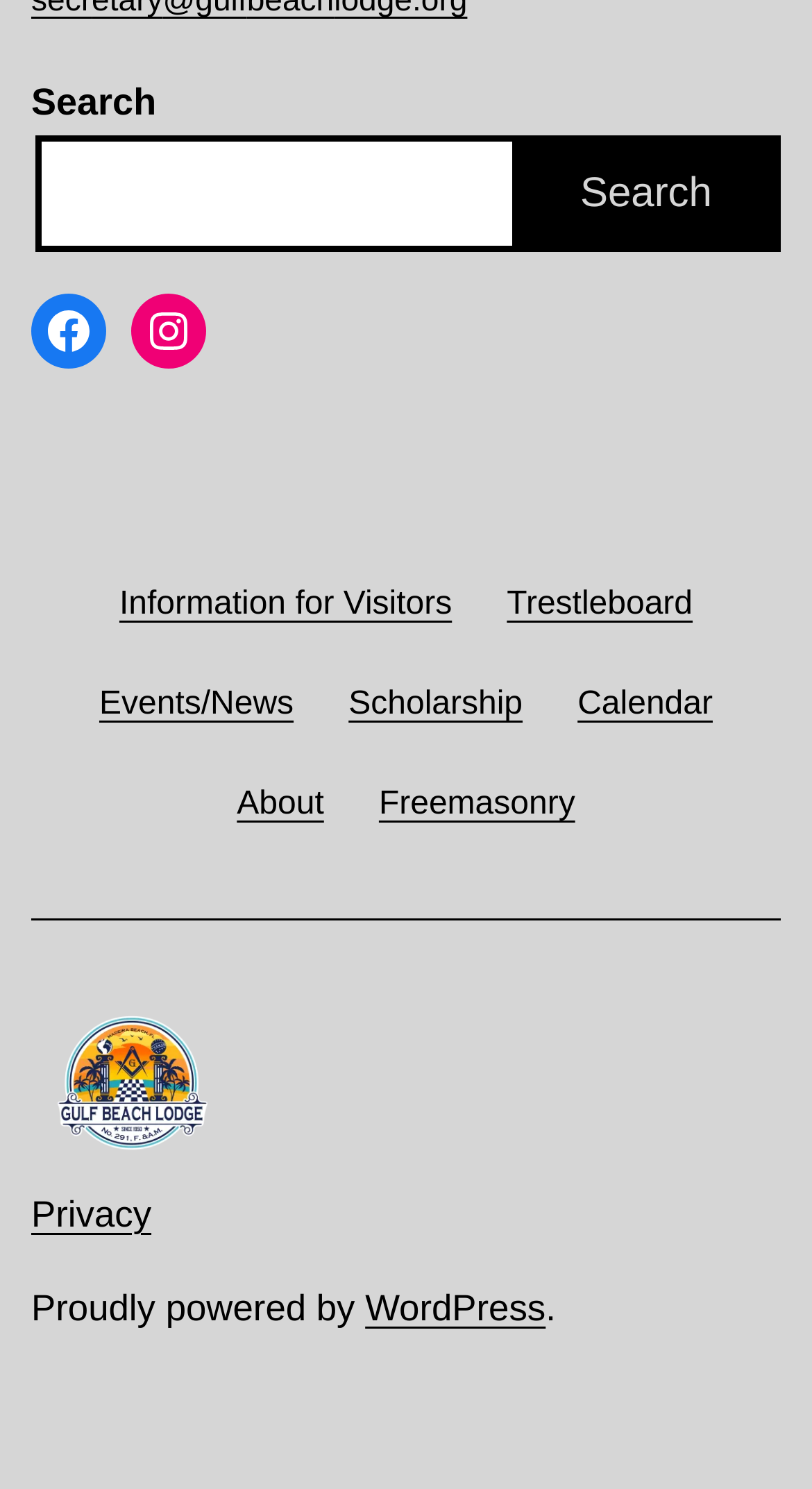How many links are there in the secondary menu?
Use the information from the image to give a detailed answer to the question.

I counted the number of links in the secondary menu by looking at the links under the 'Secondary menu' section and found that there are 6 links: 'Information for Visitors', 'Trestleboard', 'Events/News', 'Scholarship', 'Calendar', and 'About'.